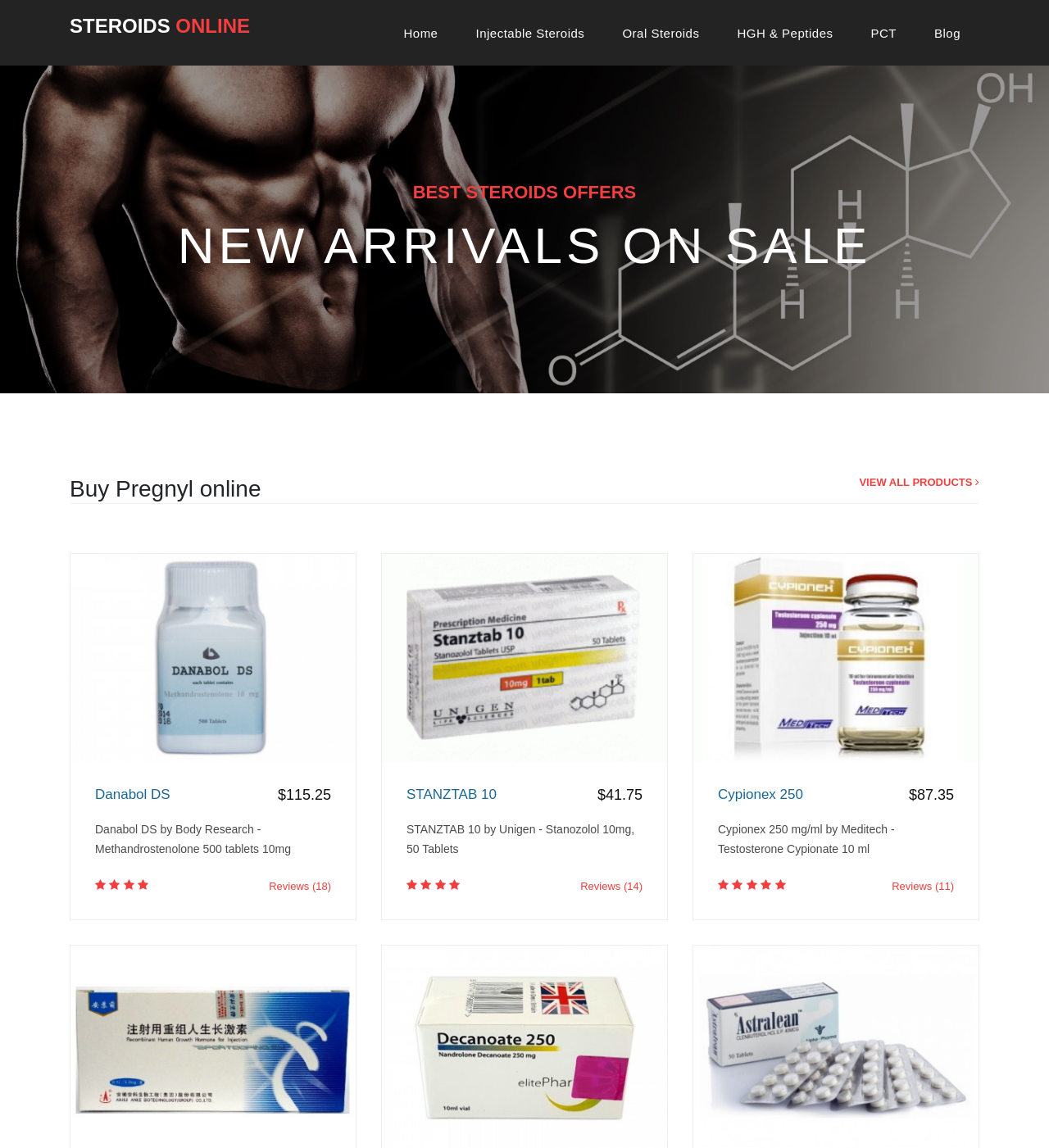Please determine the bounding box coordinates of the element's region to click in order to carry out the following instruction: "Check the 'Wednesday 12-June, 2024' event". The coordinates should be four float numbers between 0 and 1, i.e., [left, top, right, bottom].

None